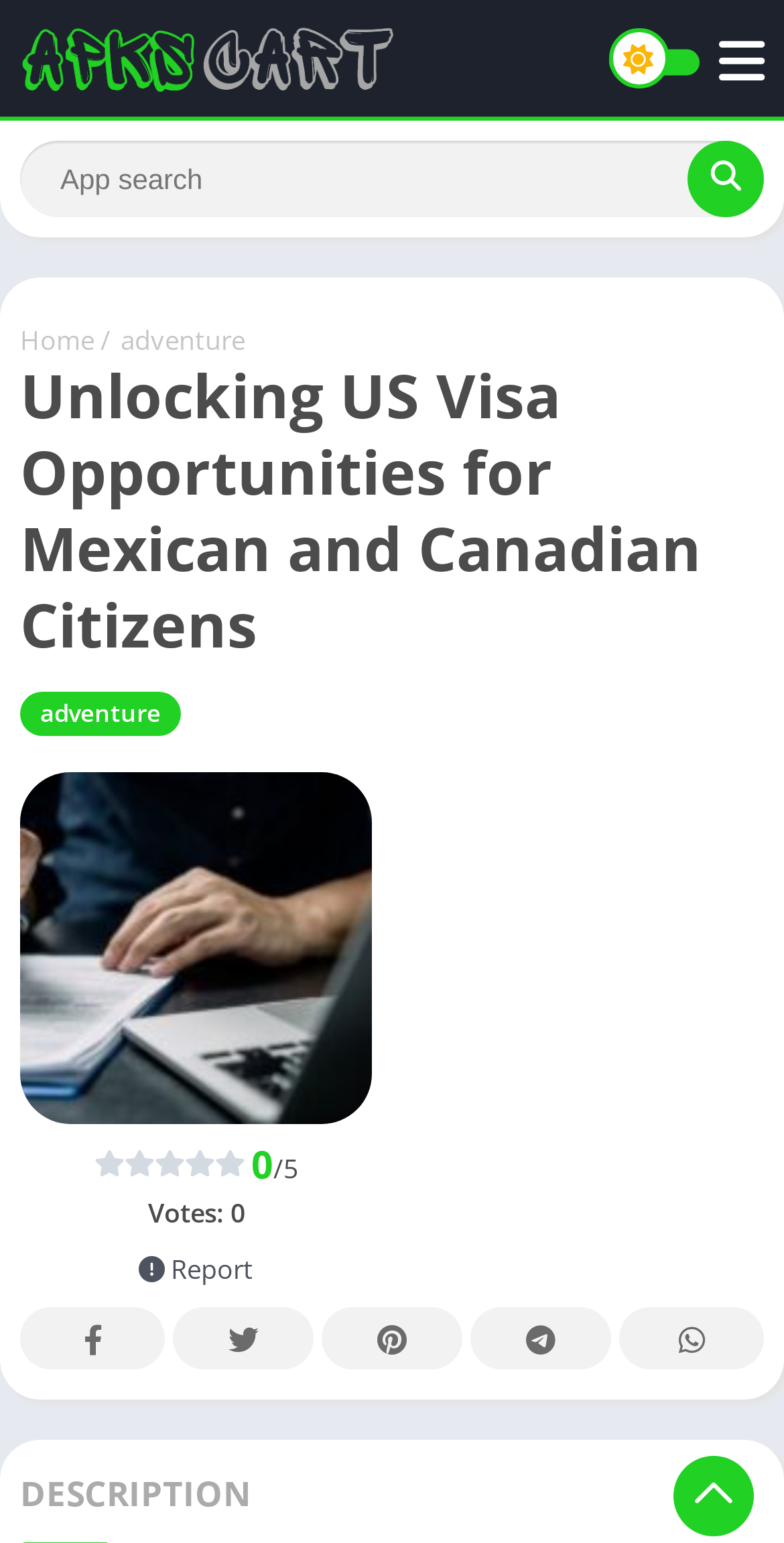Determine the bounding box for the UI element described here: "aria-label="Search" title="App search"".

[0.877, 0.091, 0.974, 0.141]